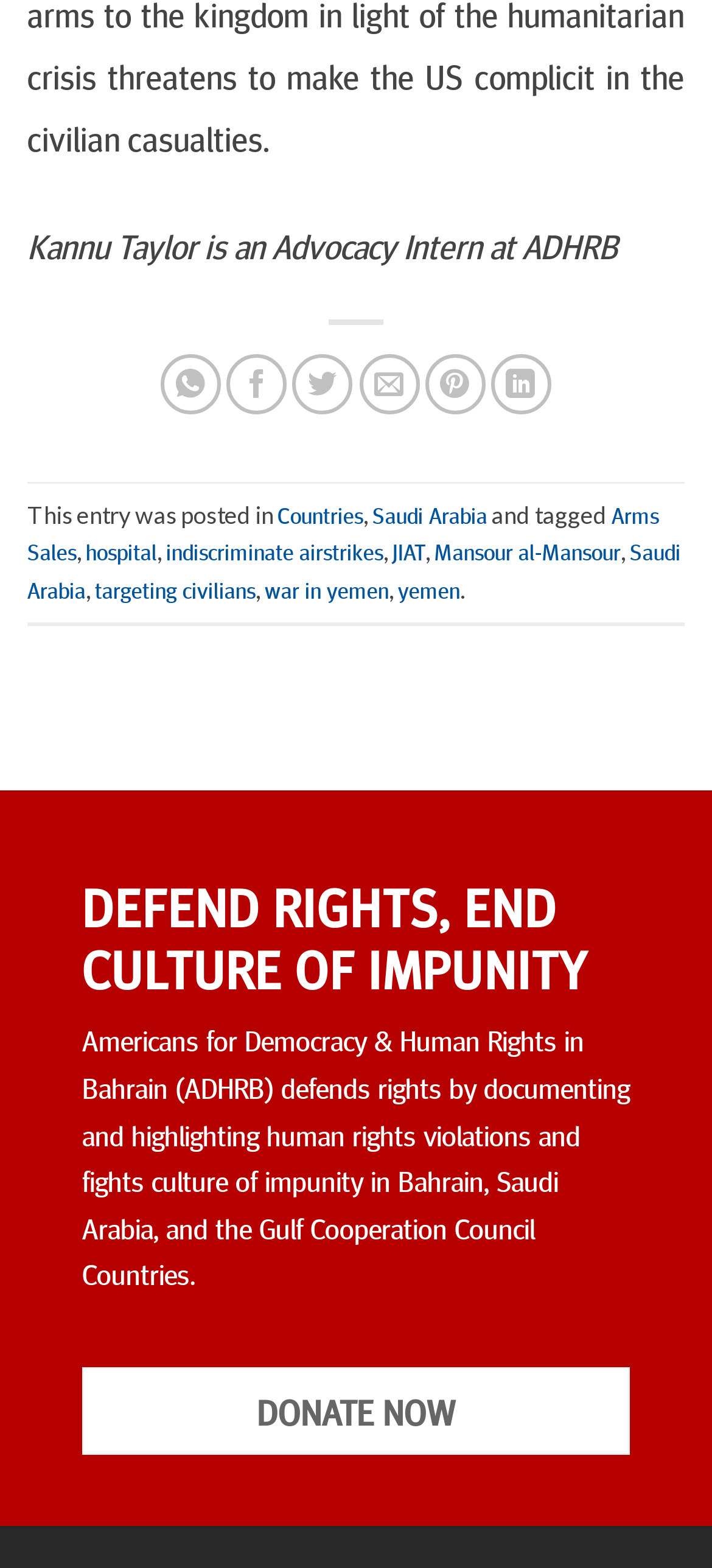Could you specify the bounding box coordinates for the clickable section to complete the following instruction: "Share on WhatsApp"?

[0.226, 0.226, 0.311, 0.264]